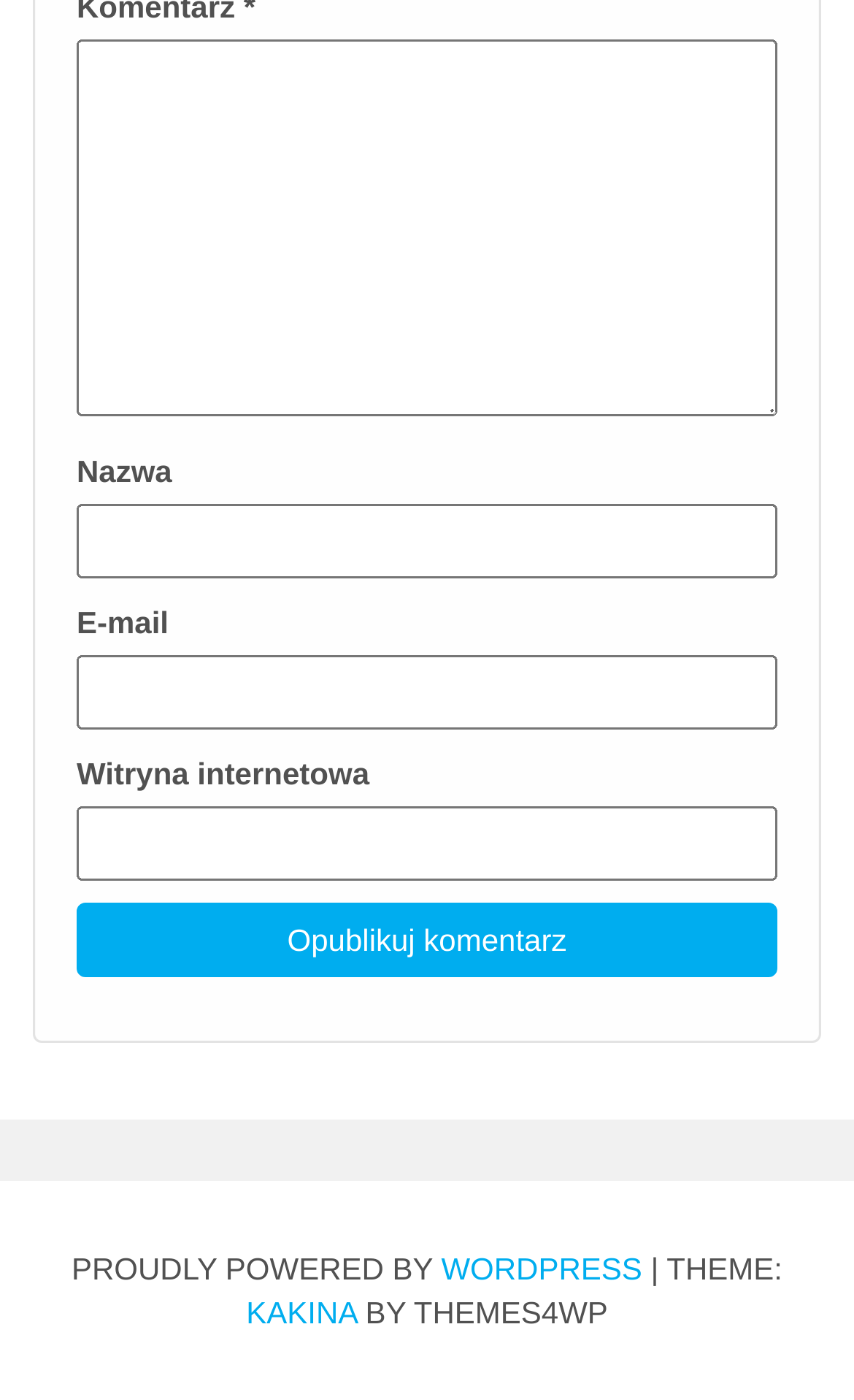Based on the image, please elaborate on the answer to the following question:
What is the function of the button at the bottom of the form?

The button at the bottom of the form is labeled 'Opublikuj komentarz', which translates to 'Publish comment' in English. Its position and label suggest that it is used to submit the form and publish the comment.